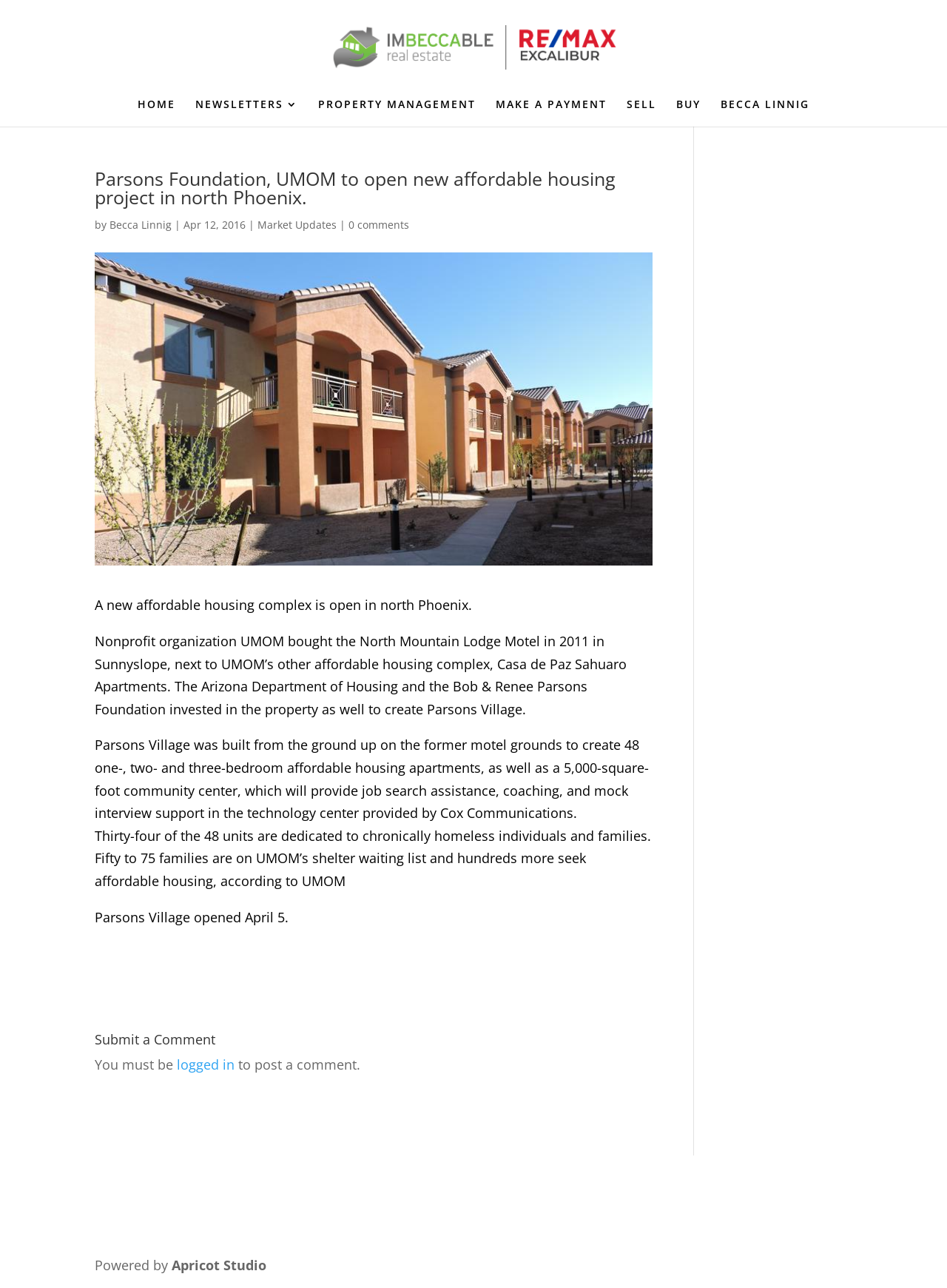Examine the image carefully and respond to the question with a detailed answer: 
Who is the author of the article?

I found the answer by looking at the byline of the article, which says 'by Becca Linnig'. This suggests that Becca Linnig is the author of the article.